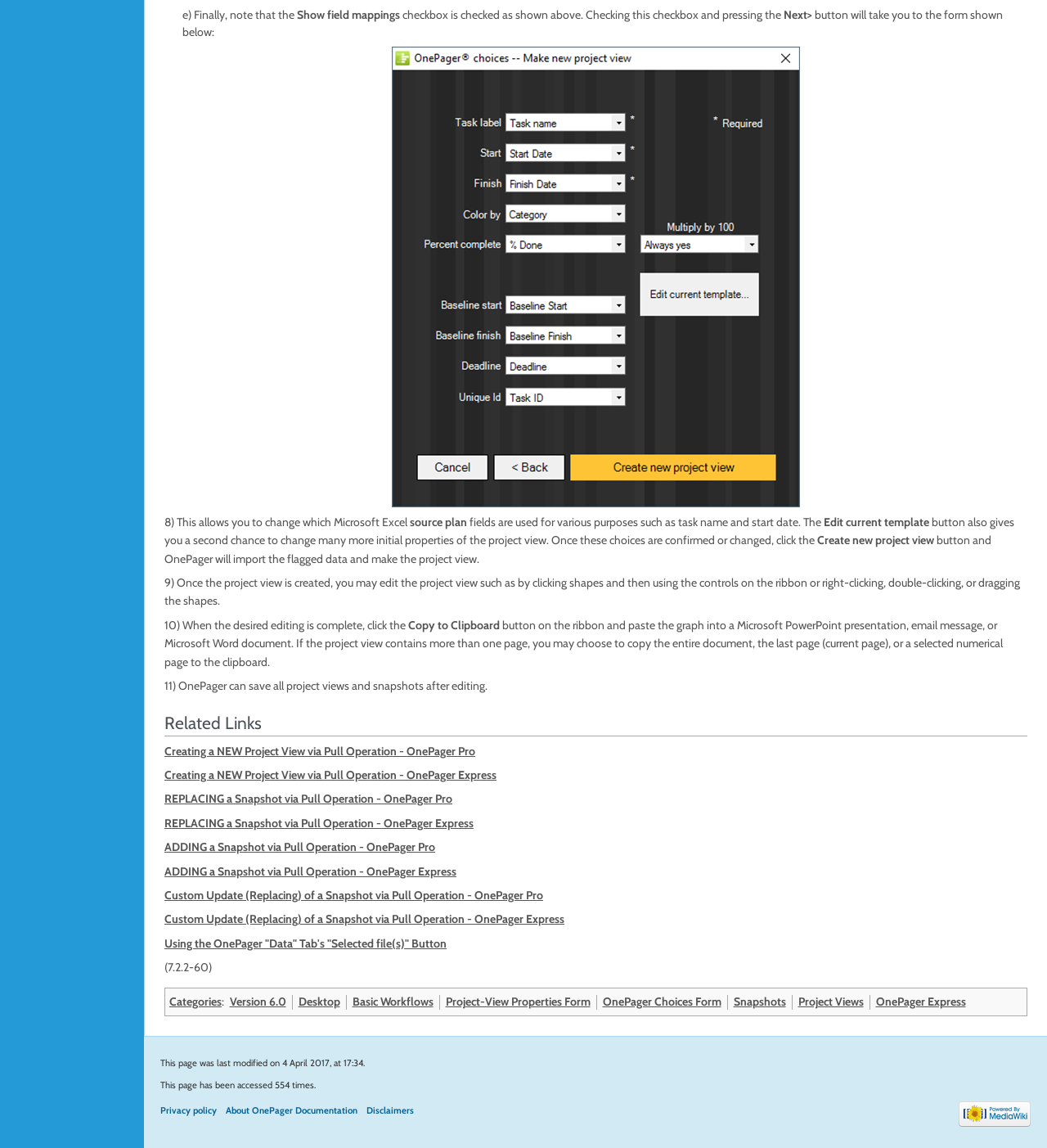Identify the bounding box coordinates of the element that should be clicked to fulfill this task: "Click the 'Related Links' link". The coordinates should be provided as four float numbers between 0 and 1, i.e., [left, top, right, bottom].

[0.157, 0.62, 0.981, 0.641]